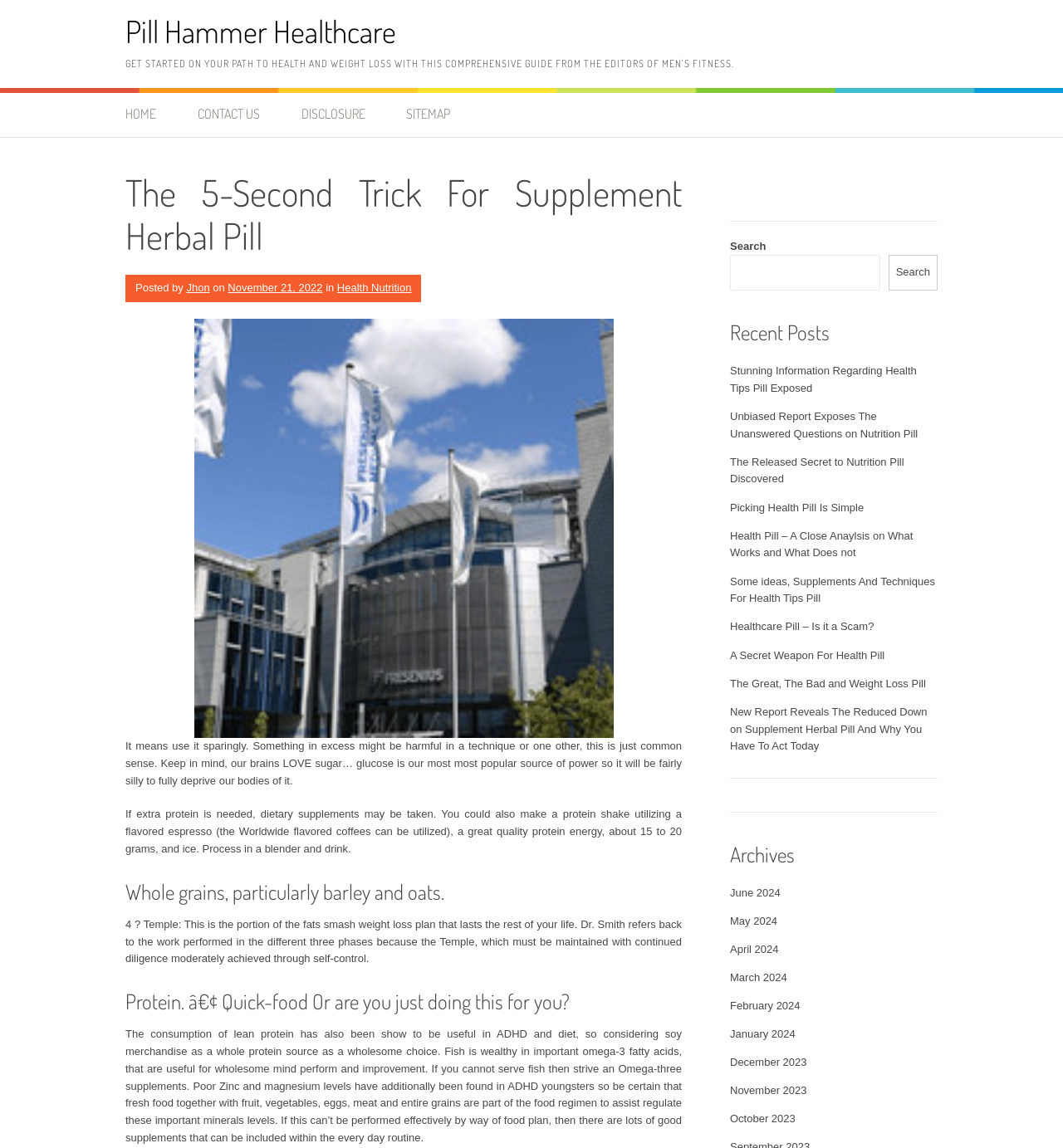Write a detailed summary of the webpage.

This webpage is about health and weight loss, specifically focusing on supplement herbal pills. At the top, there is a heading that reads "GET STARTED ON YOUR PATH TO HEALTH AND WEIGHT LOSS WITH THIS COMPREHENSIVE GUIDE FROM THE EDITORS OF MEN'S FITNESS." Below this heading, there are several links to navigate to different sections of the website, including "HOME", "CONTACT US", "DISCLOSURE", and "SITEMAP".

The main content of the webpage is divided into several sections. The first section has a heading that reads "The 5-Second Trick For Supplement Herbal Pill" and is accompanied by an image related to health pills. Below this heading, there is a paragraph of text that discusses the importance of moderation when it comes to sugar intake.

The next section has several paragraphs of text that provide health and nutrition tips, including the benefits of whole grains, protein, and omega-3 fatty acids. There are also several headings that break up the text, including "Whole grains, particularly barley and oats", "Protein", and "4? Temple".

On the right side of the webpage, there is a search bar with a button that allows users to search for specific topics. Below the search bar, there is a section titled "Recent Posts" that lists several links to recent articles related to health and nutrition.

Further down the webpage, there is a section titled "Archives" that lists links to articles from previous months, dating back to December 2023.